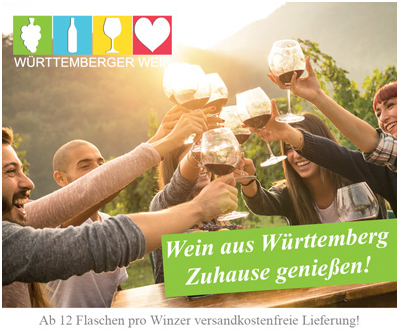Generate an in-depth description of the visual content.

The image features a lively group of friends joyfully toasting with glasses of wine against a beautiful outdoor backdrop, symbolizing camaraderie and celebration. Prominently displayed in the top left corner is the logo of "Württemberg Wein," accompanied by colorful icons representing various beverage types, including wine and beer. The vibrant green text below the group reads "Wein aus Württemberg Zuhause genießen!" which translates to "Enjoy wine from Württemberg at home!" This promotional message emphasizes the convenience of enjoying regional wines. Additionally, a note at the bottom states that orders of 12 bottles per winemaker come with free shipping, encouraging customers to indulge in local offerings. The overall ambiance of the image conveys warmth, joy, and the essence of sharing good times with friends while savoring fine wines.